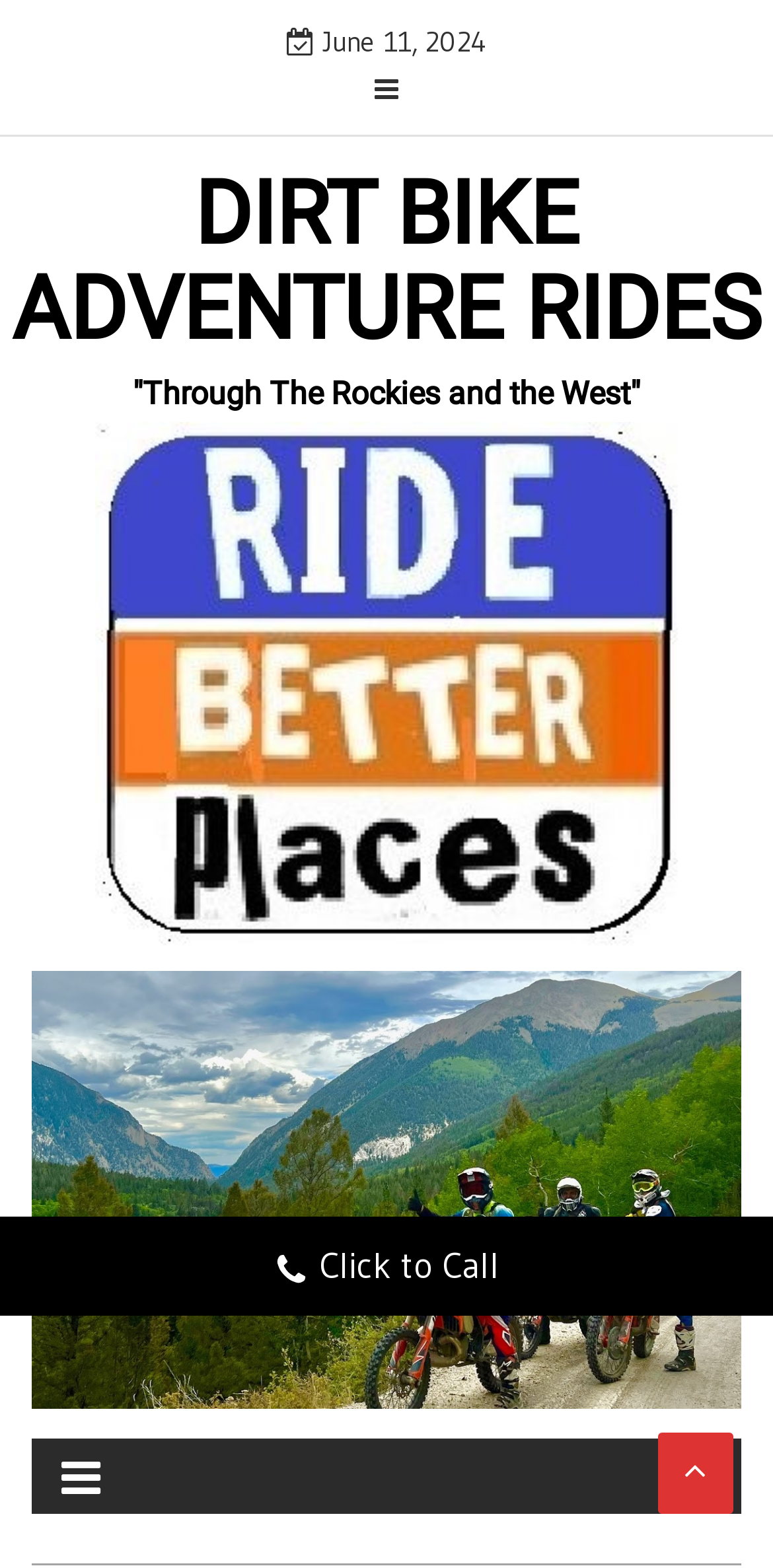What is the date mentioned on the webpage?
Kindly give a detailed and elaborate answer to the question.

The date is mentioned at the top of the webpage, which is 'June 11, 2024', indicating that it might be a specific event or ride date.